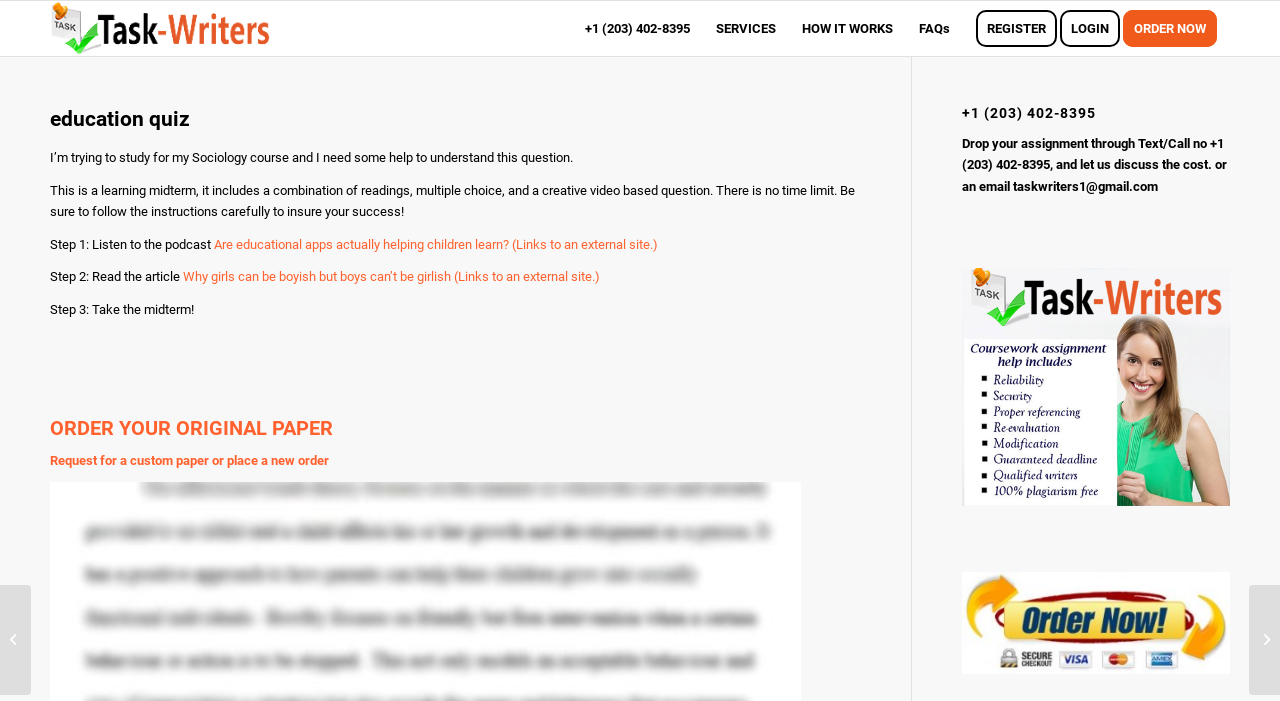Given the following UI element description: "ORDER YOUR ORIGINAL PAPER", find the bounding box coordinates in the webpage screenshot.

[0.039, 0.593, 0.26, 0.628]